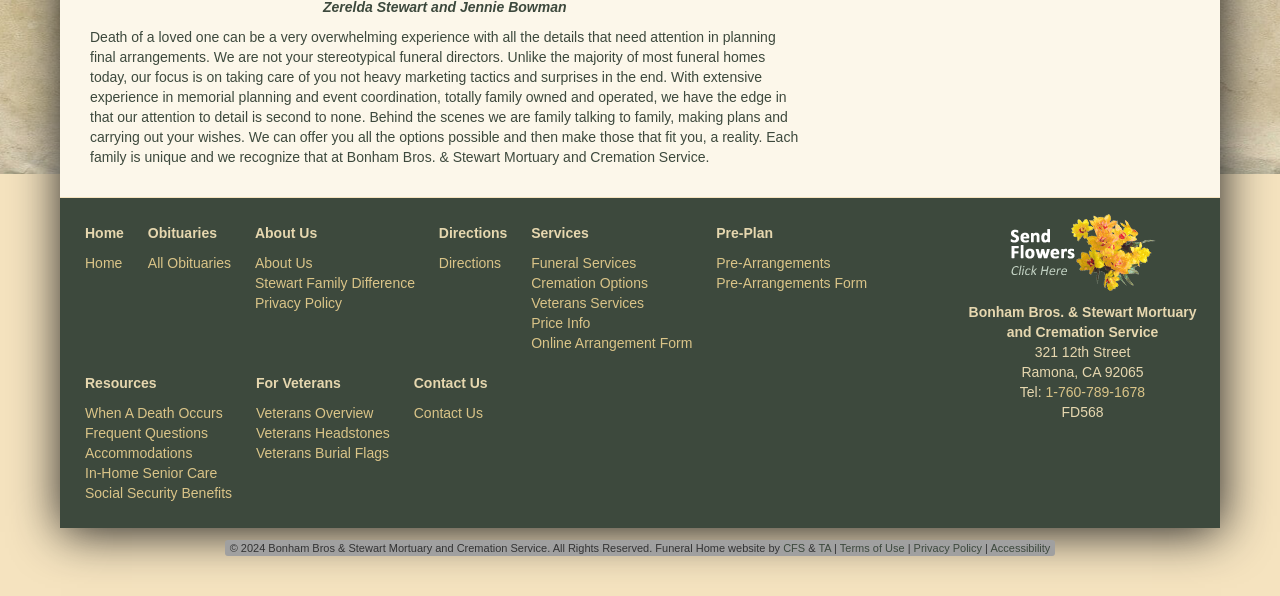What is the address of the funeral home?
Answer the question using a single word or phrase, according to the image.

321 12th Street, Ramona, CA 92065